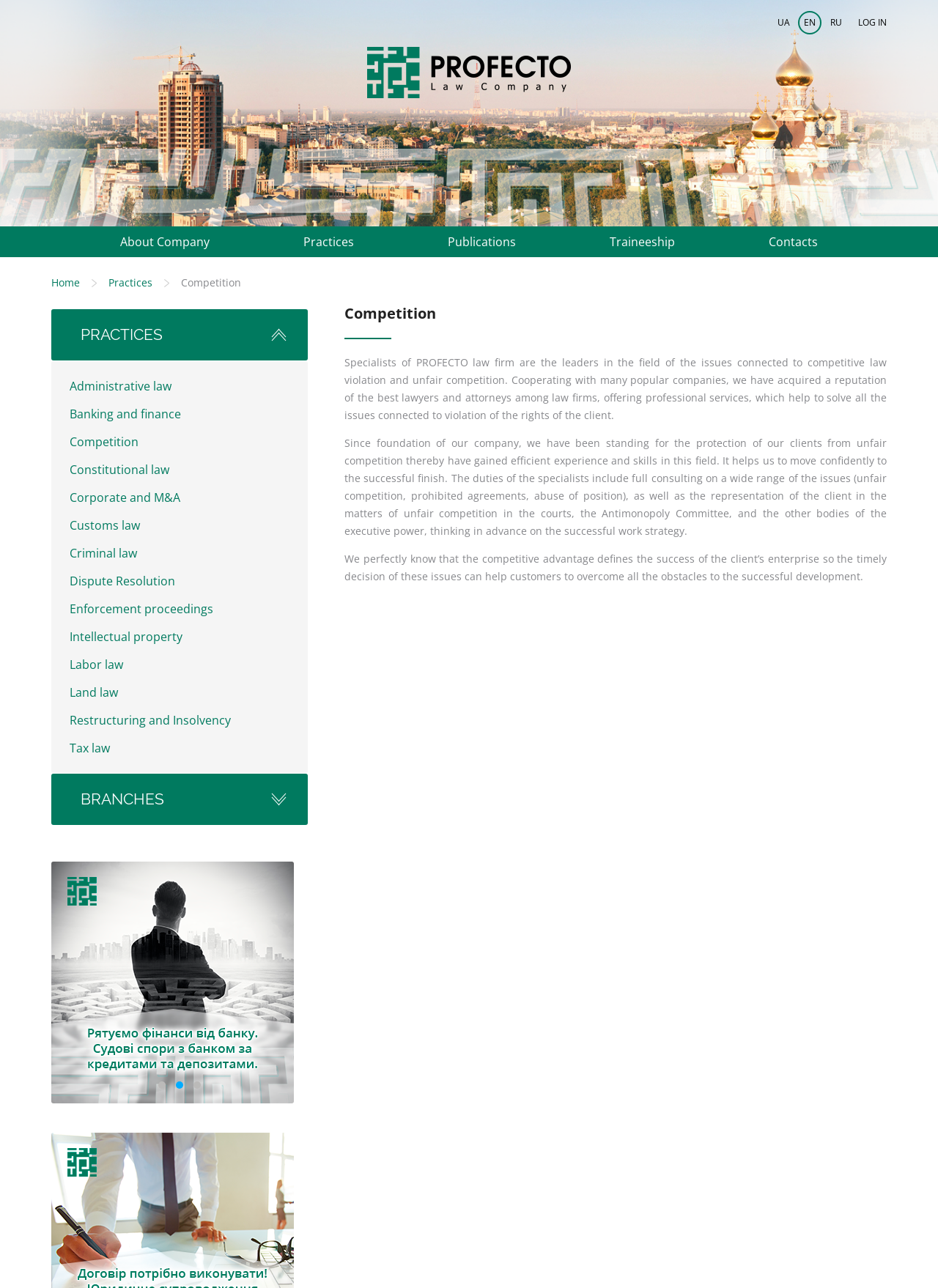Using the description "Banking and finance", predict the bounding box of the relevant HTML element.

[0.055, 0.311, 0.328, 0.332]